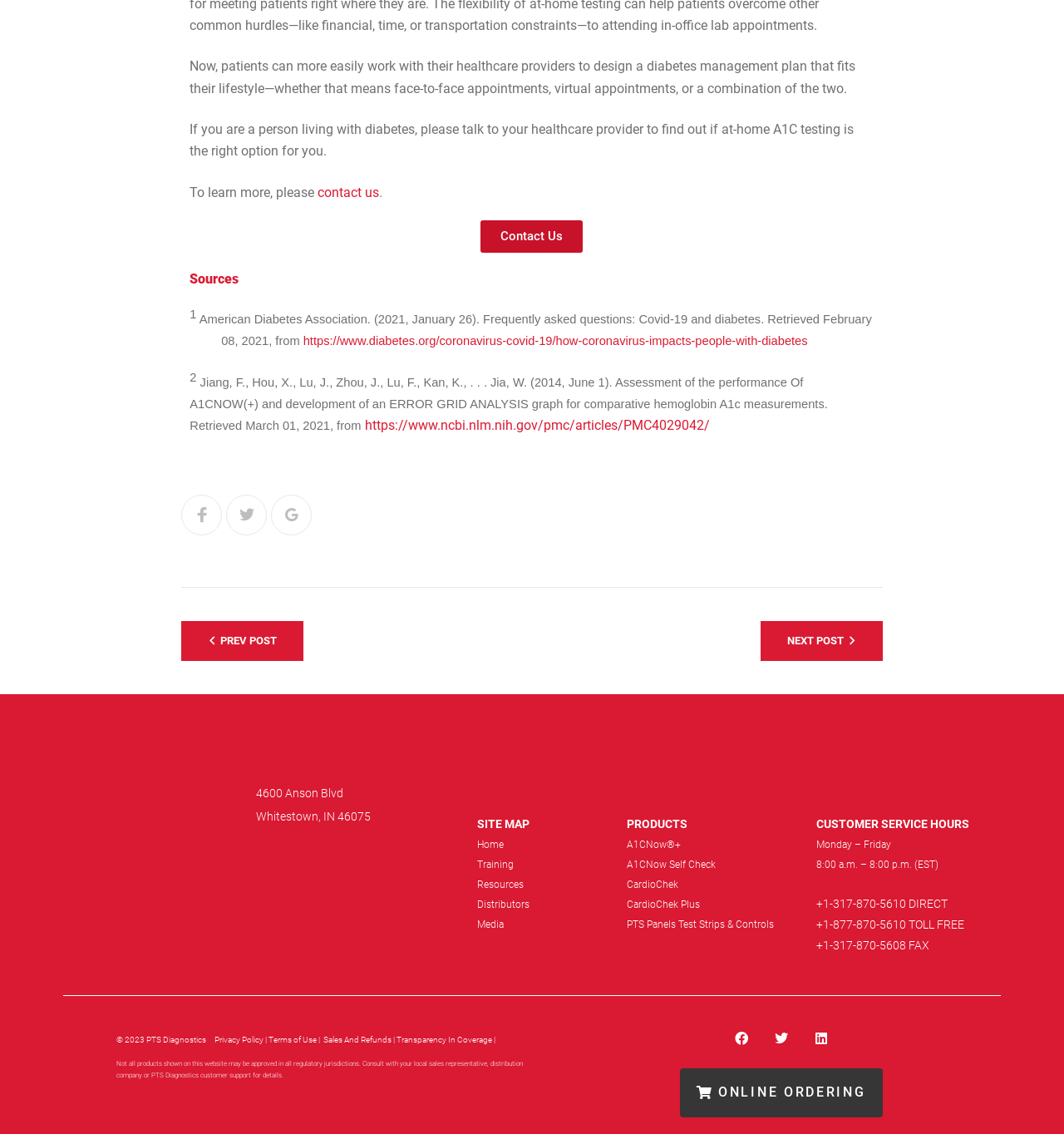Using the given element description, provide the bounding box coordinates (top-left x, top-left y, bottom-right x, bottom-right y) for the corresponding UI element in the screenshot: | Transparency In Coverage |

[0.37, 0.913, 0.467, 0.921]